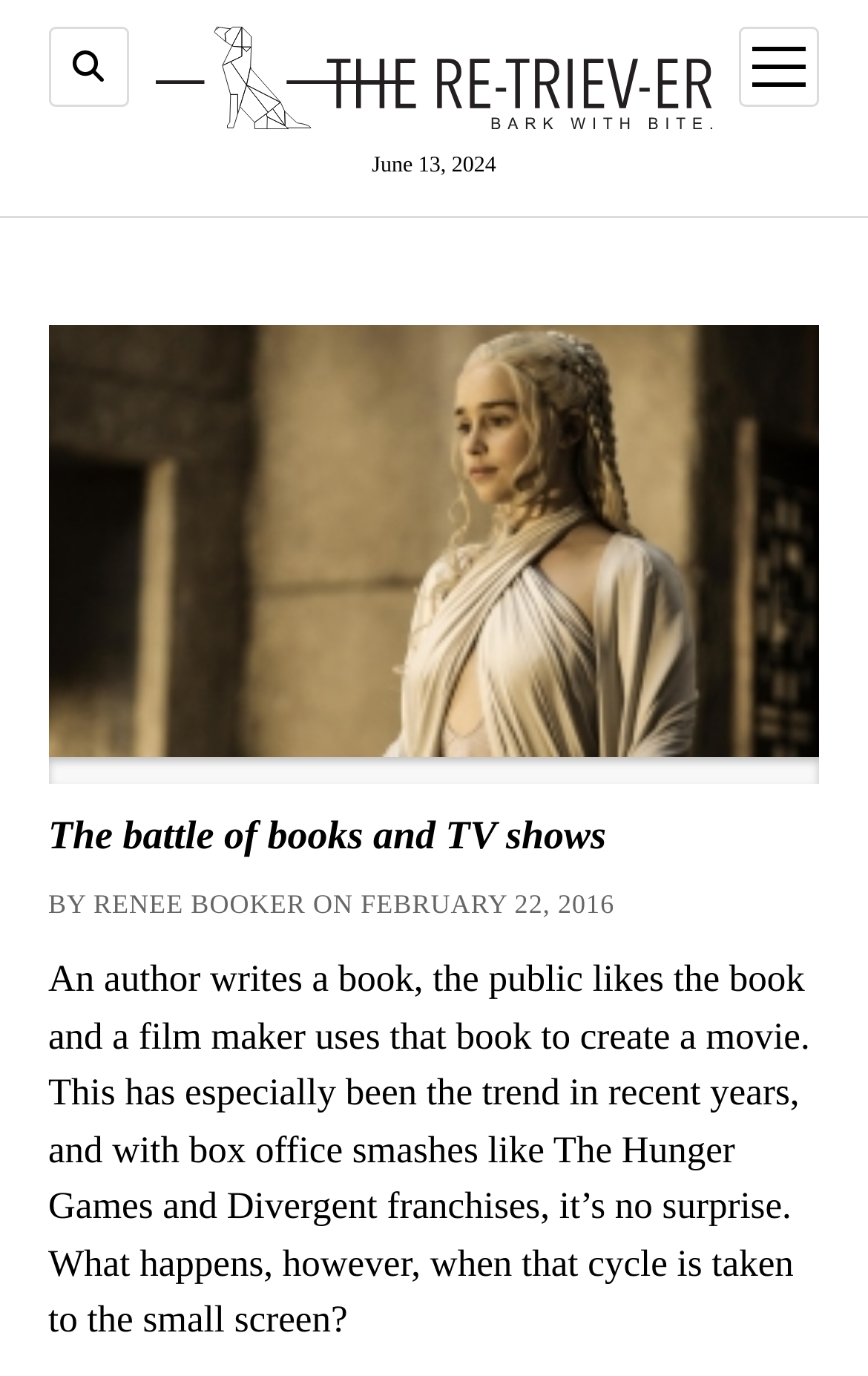Based on the image, please elaborate on the answer to the following question:
What is the purpose of the image with the bounding box coordinates [0.179, 0.019, 0.821, 0.093]?

I found the purpose of the image by looking at the image element with the bounding box coordinates [0.179, 0.019, 0.821, 0.093], which has the same text 'The Retriever' as the link element with the bounding box coordinates [0.179, 0.072, 0.821, 0.1]. This suggests that the image is used to represent The Retriever.